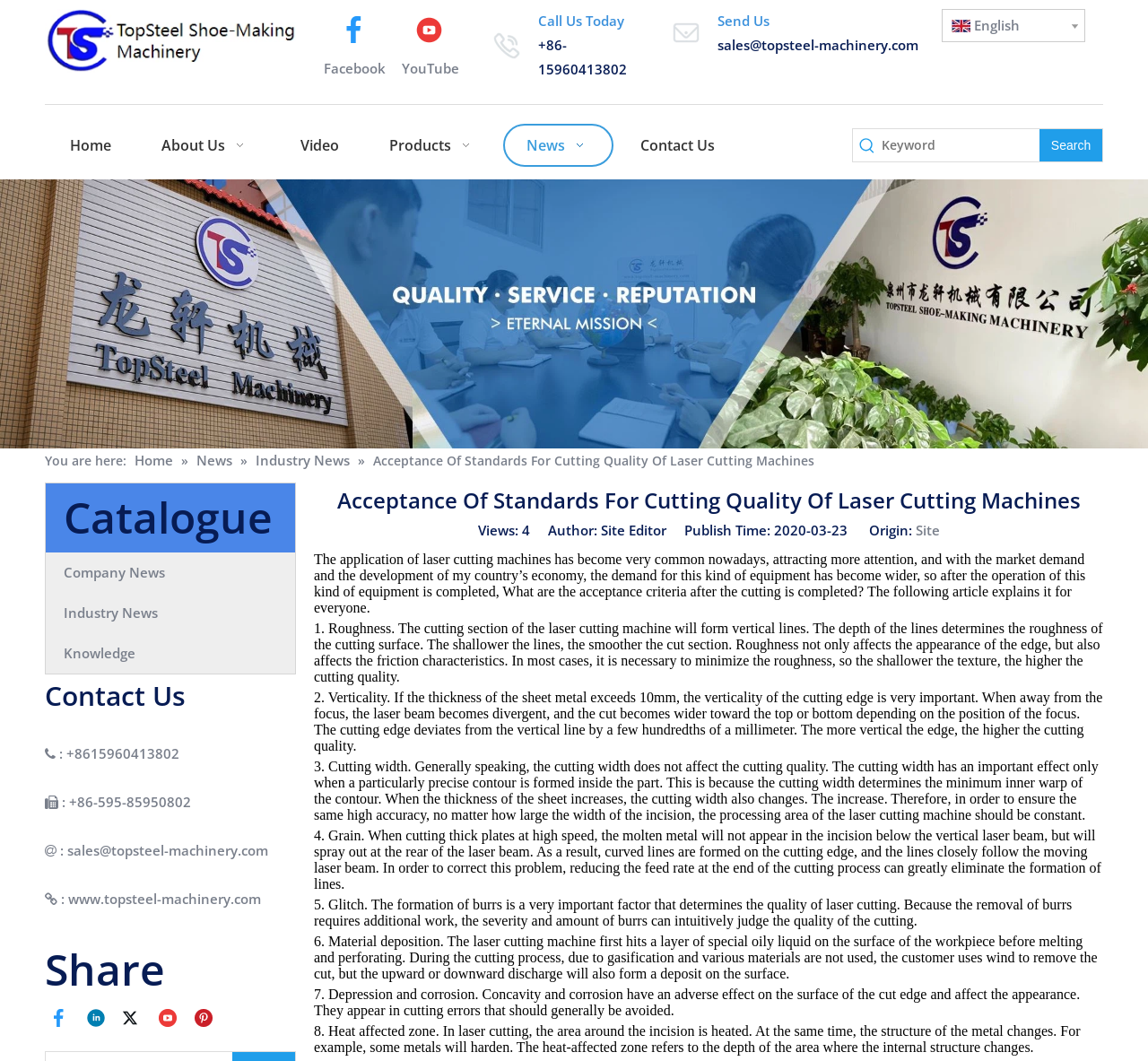Please identify the bounding box coordinates of the clickable area that will fulfill the following instruction: "Send an email to sales". The coordinates should be in the format of four float numbers between 0 and 1, i.e., [left, top, right, bottom].

[0.625, 0.034, 0.8, 0.051]